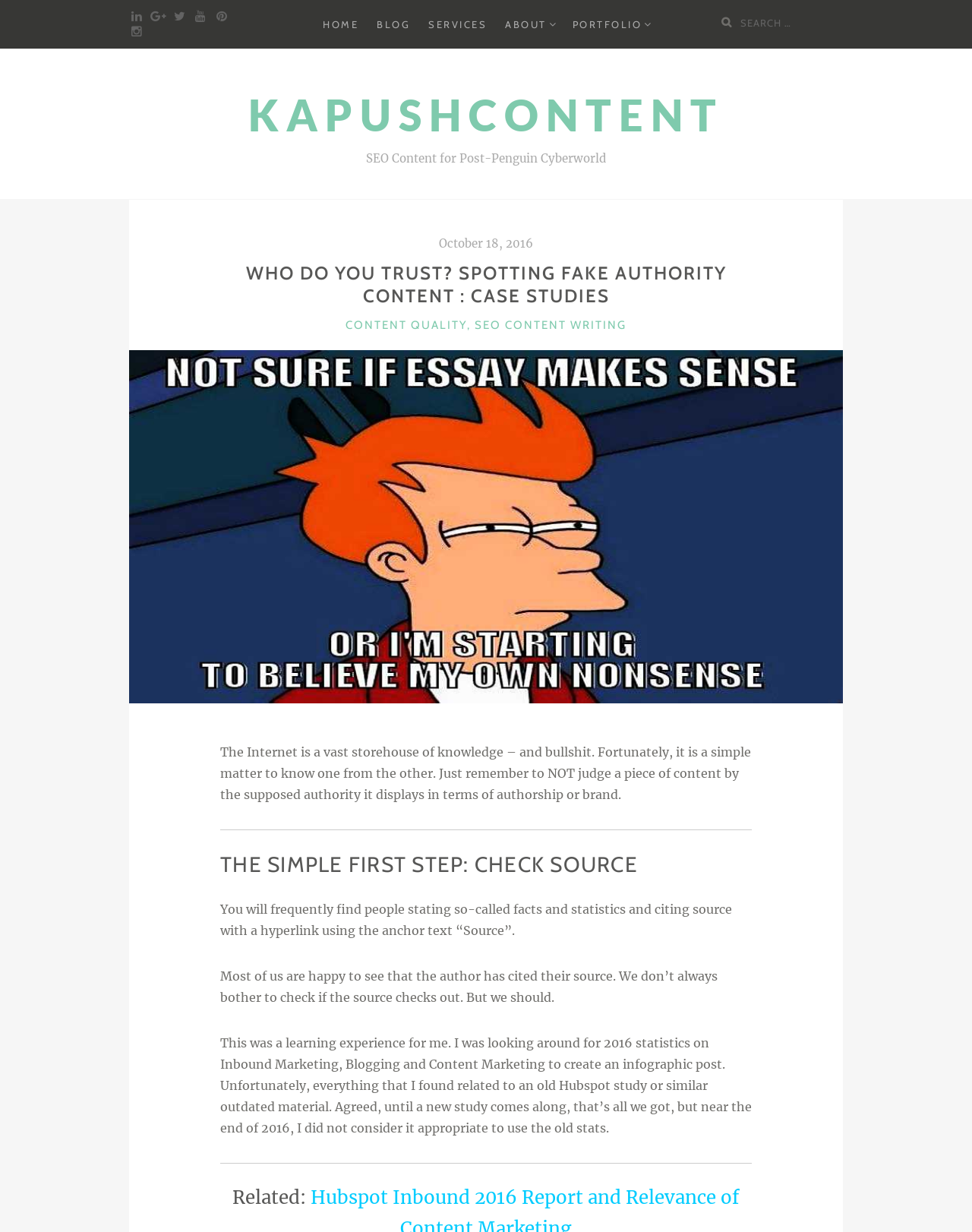Reply to the question below using a single word or brief phrase:
What is the name of the website?

KapushContent